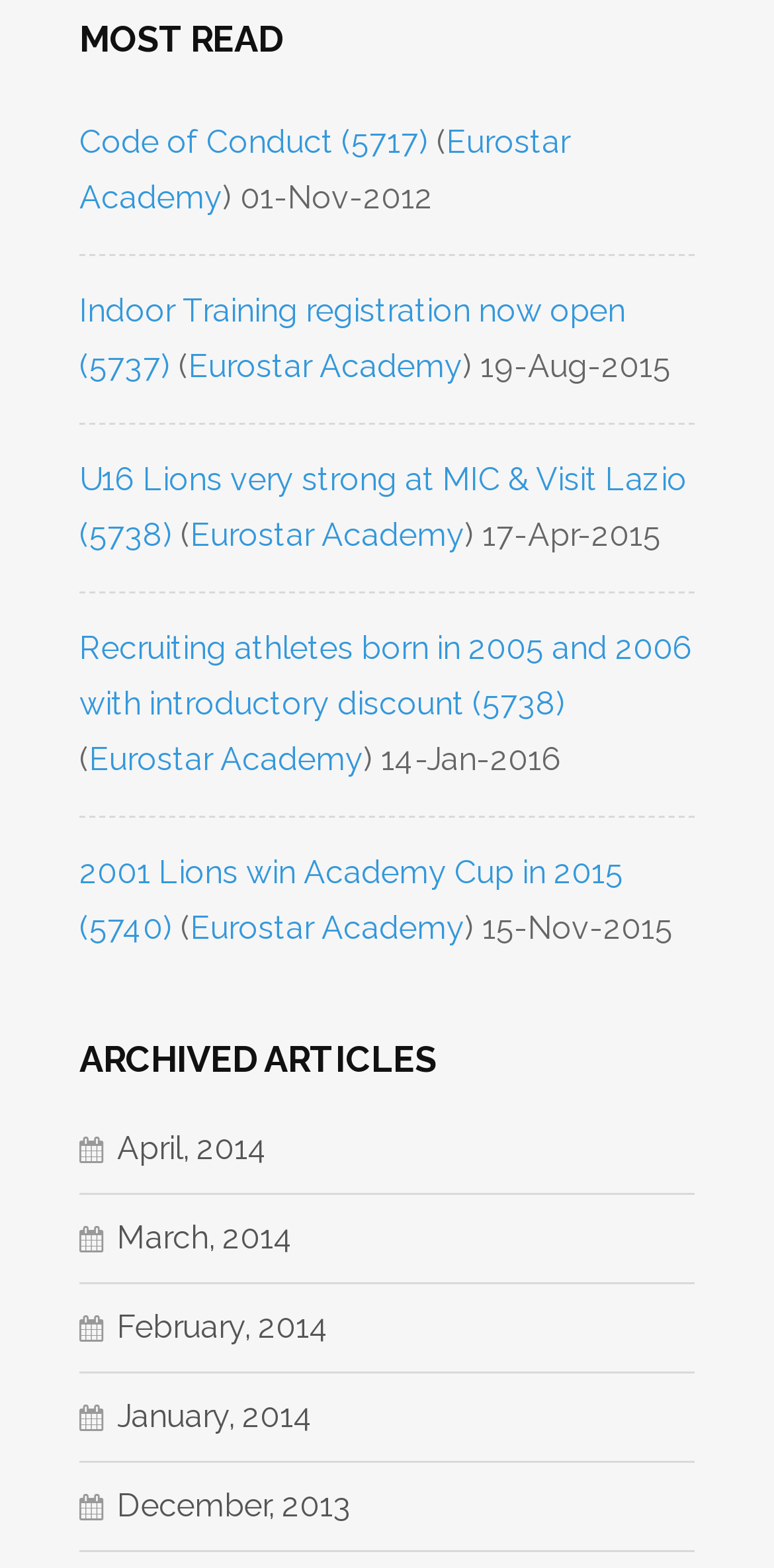Please provide a brief answer to the question using only one word or phrase: 
What is the name of the academy mentioned in the articles?

Eurostar Academy